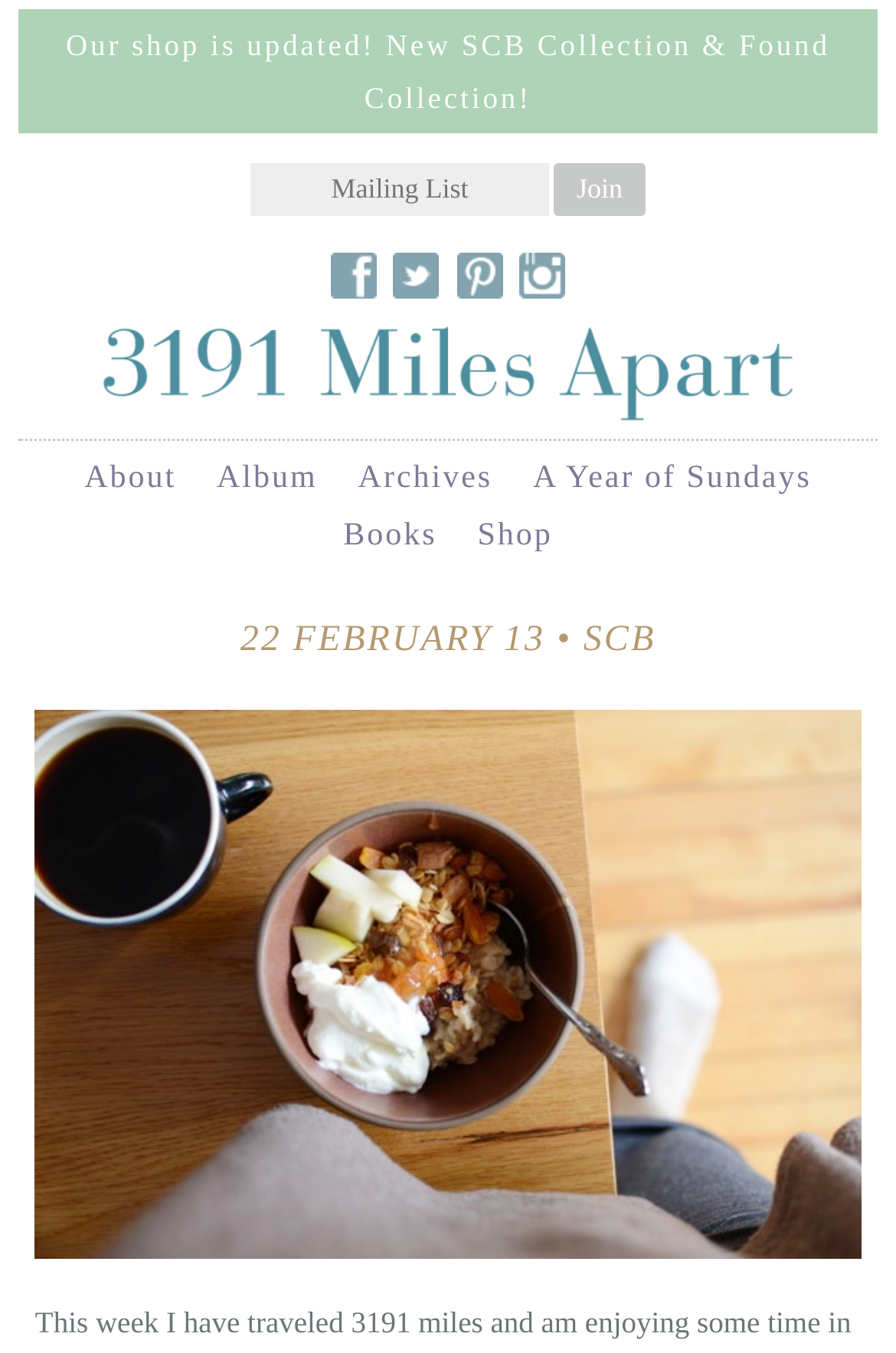Using the description "Smokelords", predict the bounding box of the relevant HTML element.

None